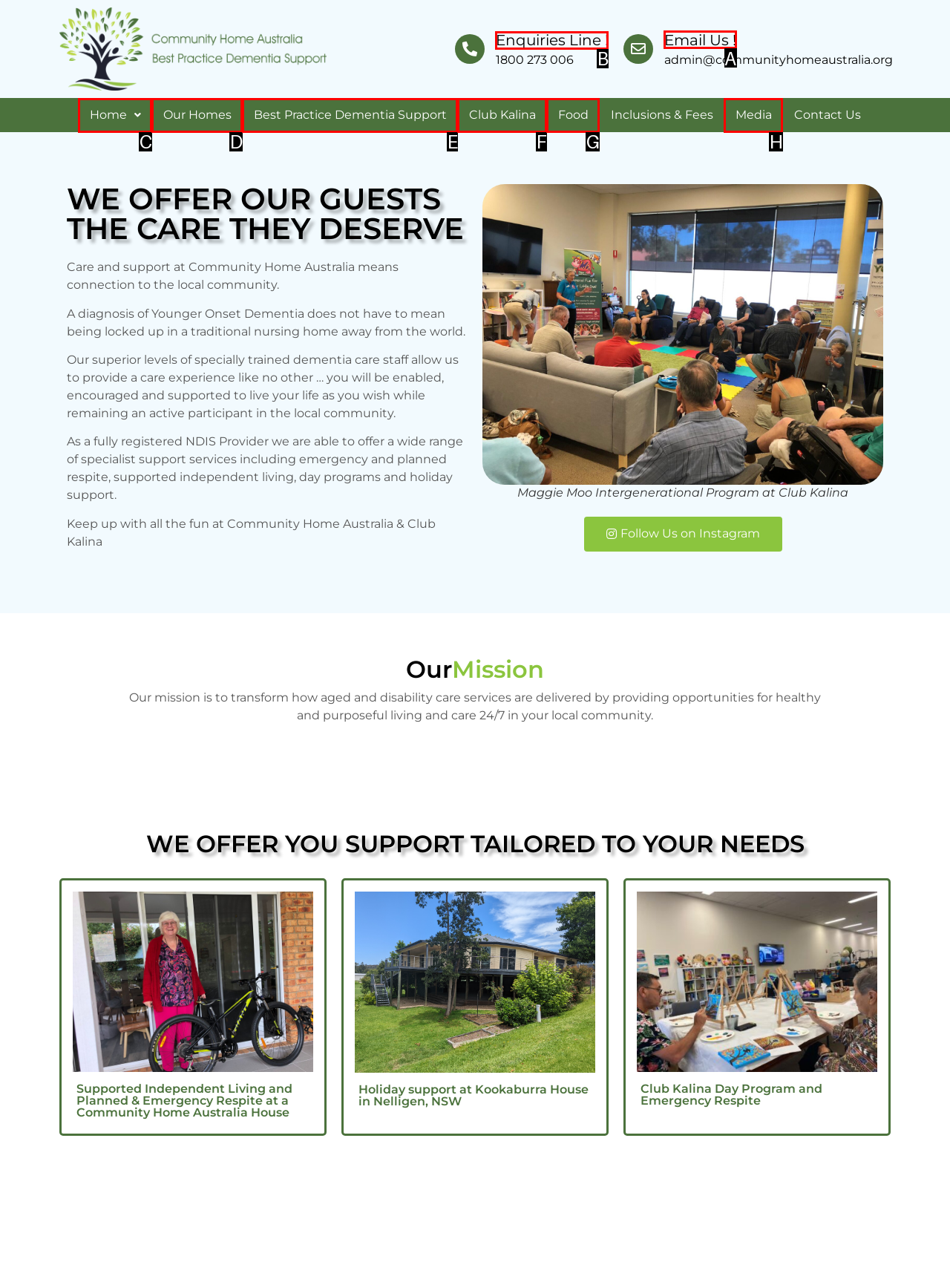Identify the correct UI element to click for the following task: Click Email Us! Choose the option's letter based on the given choices.

A